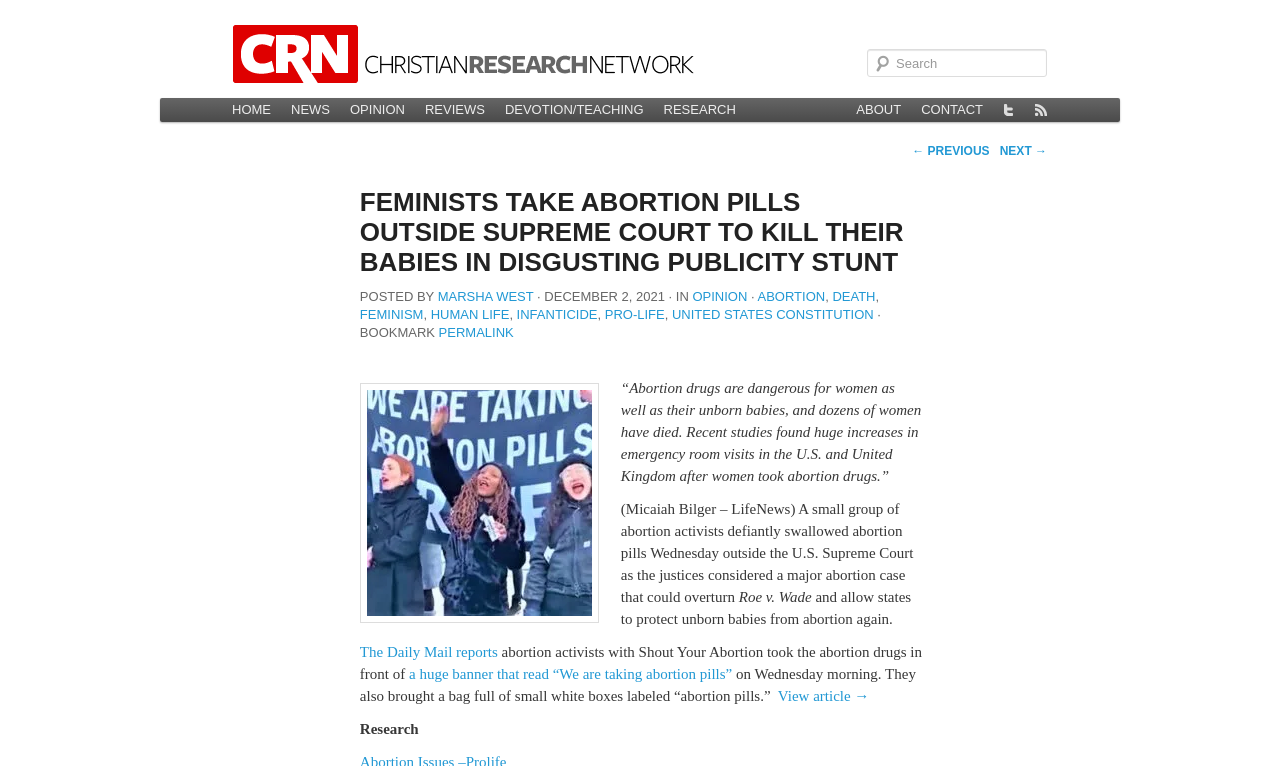Select the bounding box coordinates of the element I need to click to carry out the following instruction: "Read the article".

[0.608, 0.898, 0.679, 0.919]